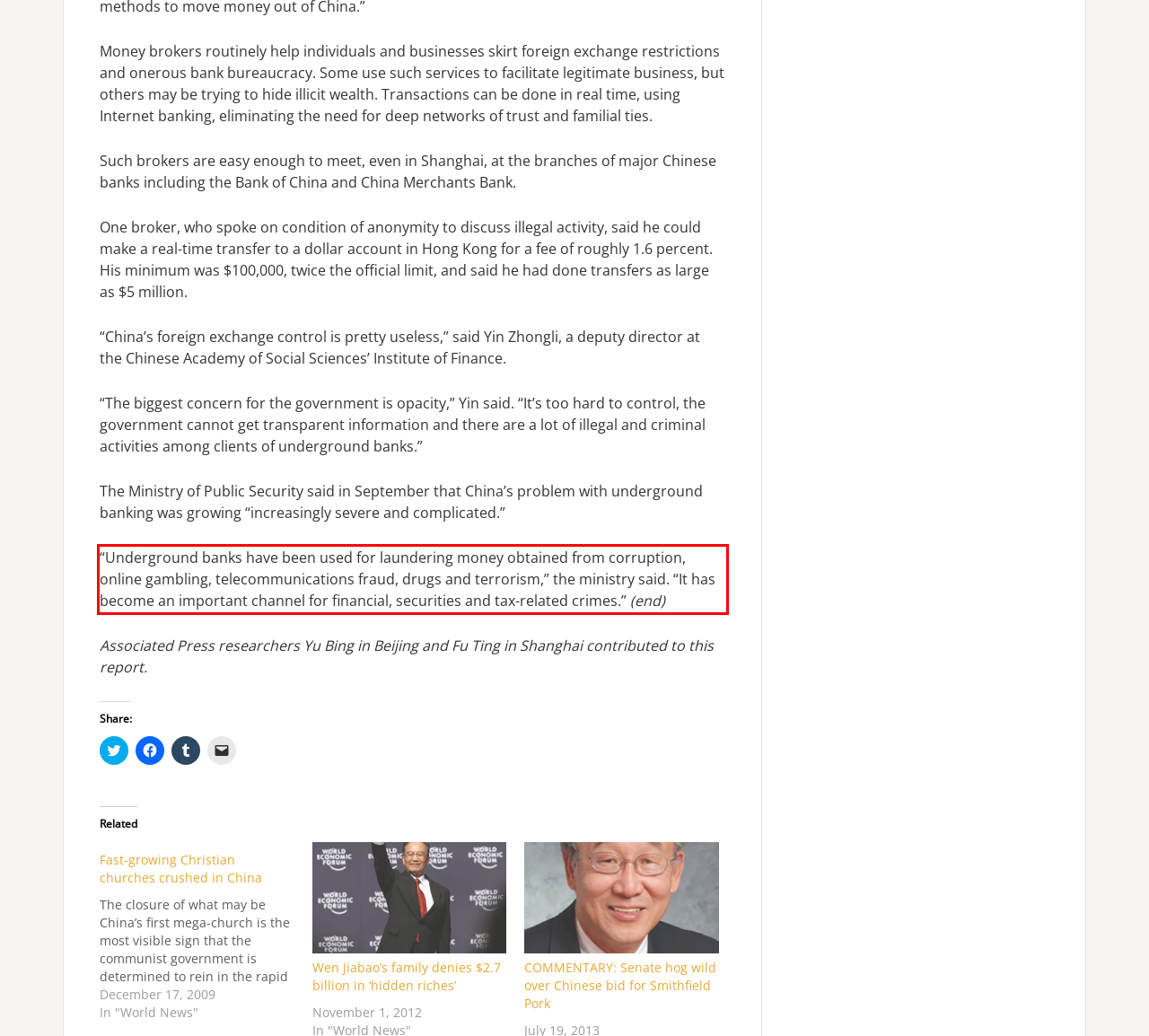You have a webpage screenshot with a red rectangle surrounding a UI element. Extract the text content from within this red bounding box.

“Underground banks have been used for laundering money obtained from corruption, online gambling, telecommunications fraud, drugs and terrorism,” the ministry said. “It has become an important channel for financial, securities and tax-related crimes.” (end)